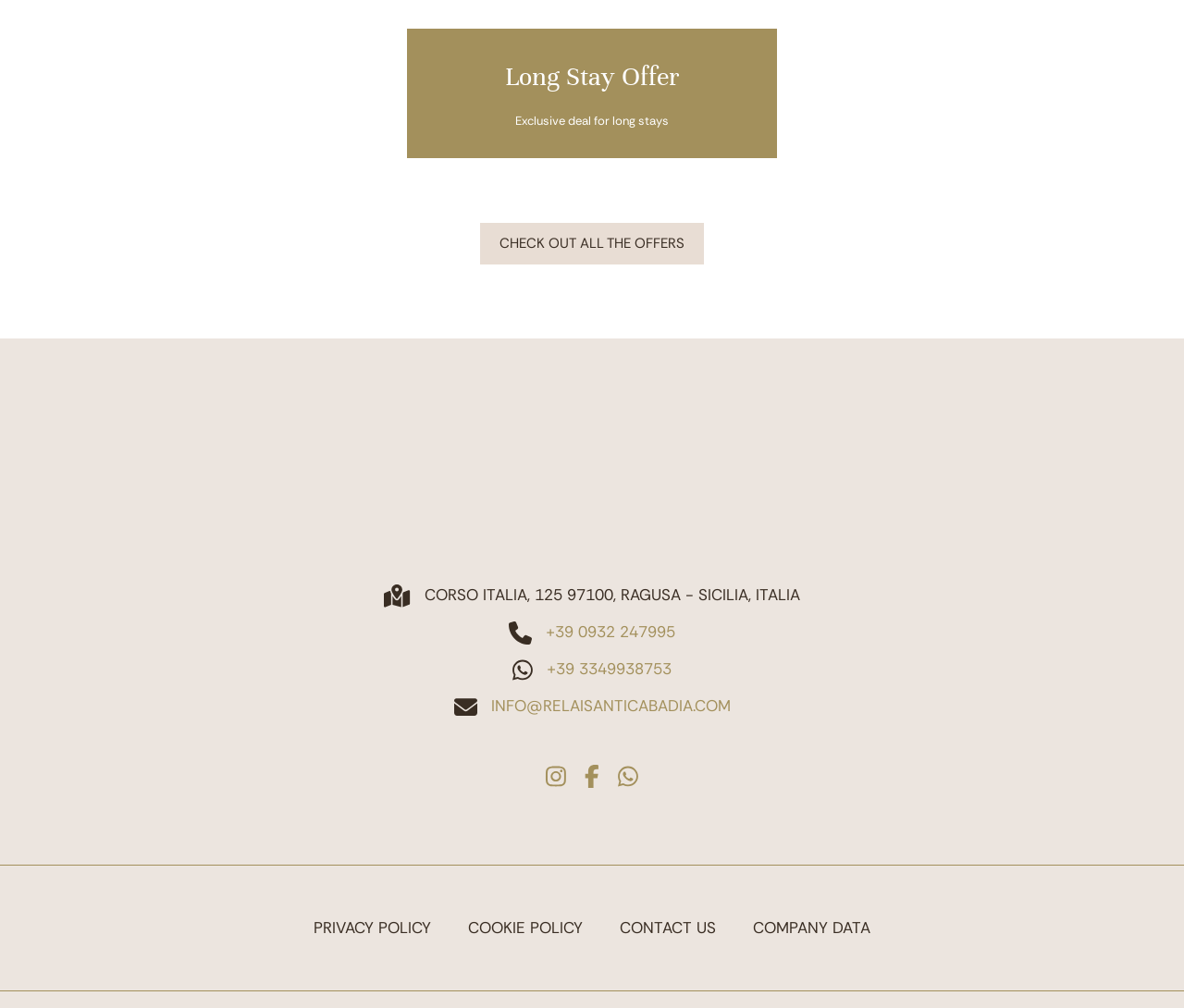Find the bounding box coordinates of the element you need to click on to perform this action: 'Call the hotel'. The coordinates should be represented by four float values between 0 and 1, in the format [left, top, right, bottom].

[0.461, 0.617, 0.57, 0.639]